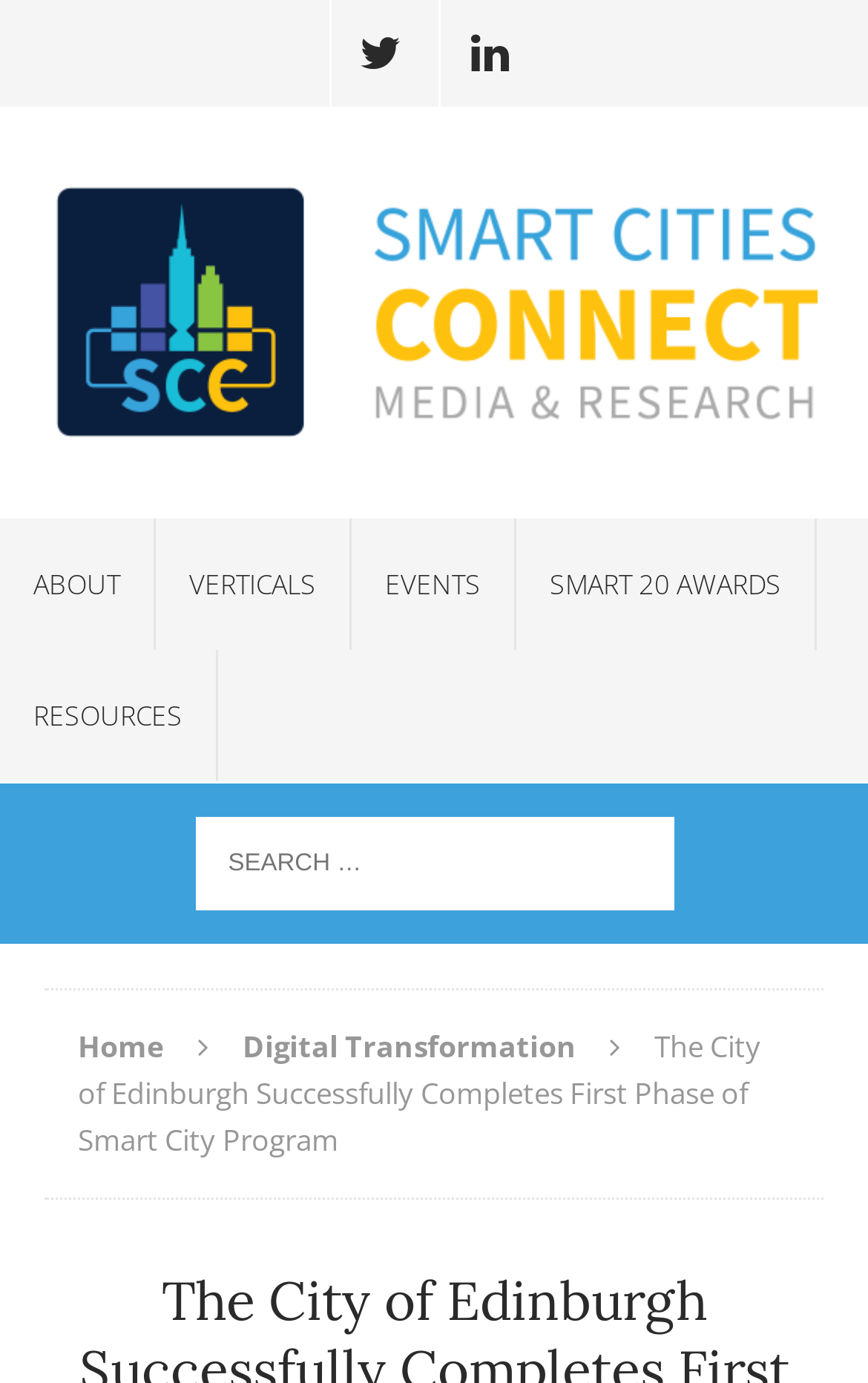Is there a search function available?
Based on the image, respond with a single word or phrase.

Yes